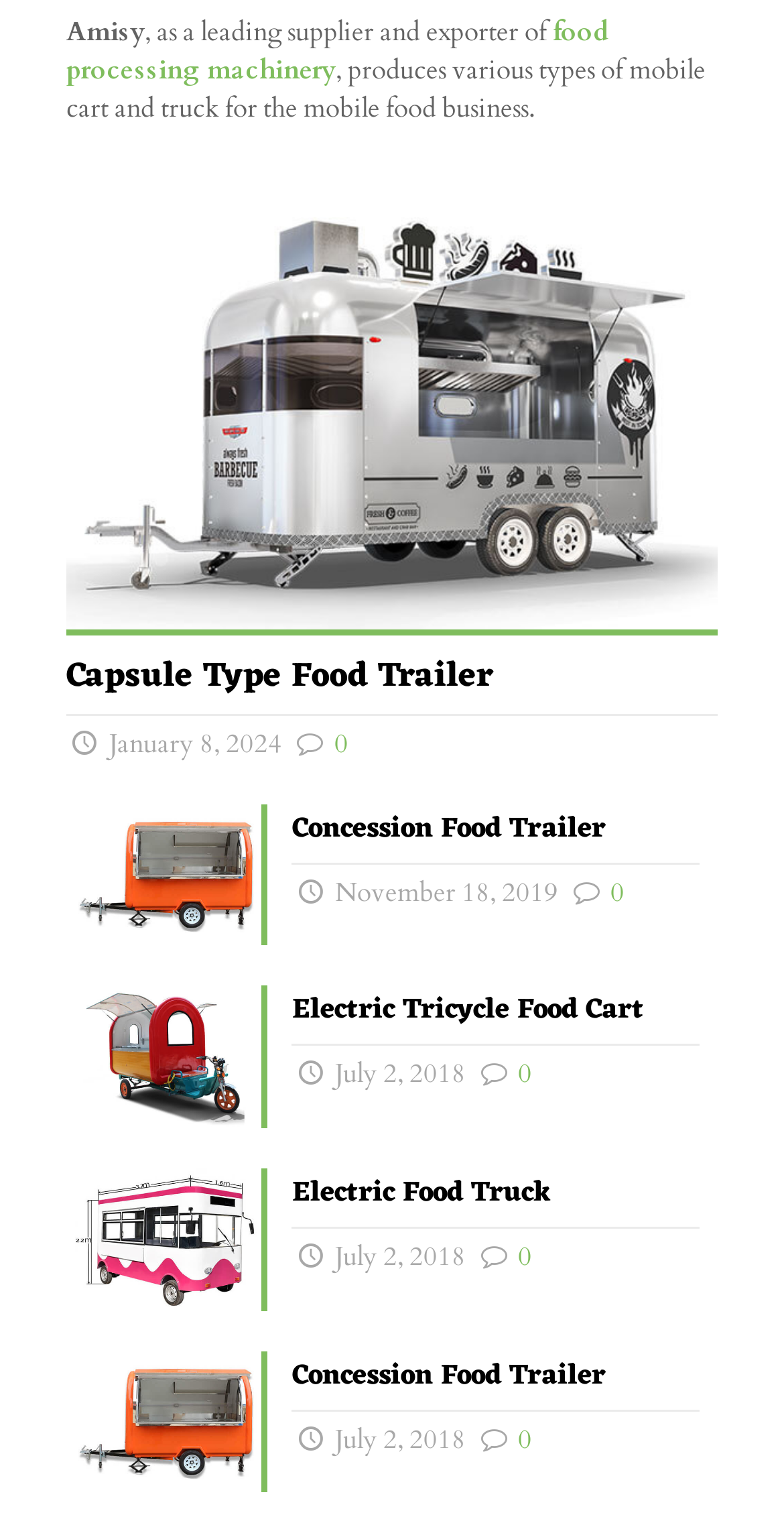Find the bounding box coordinates for the area that must be clicked to perform this action: "click food processing machinery".

[0.085, 0.01, 0.777, 0.059]